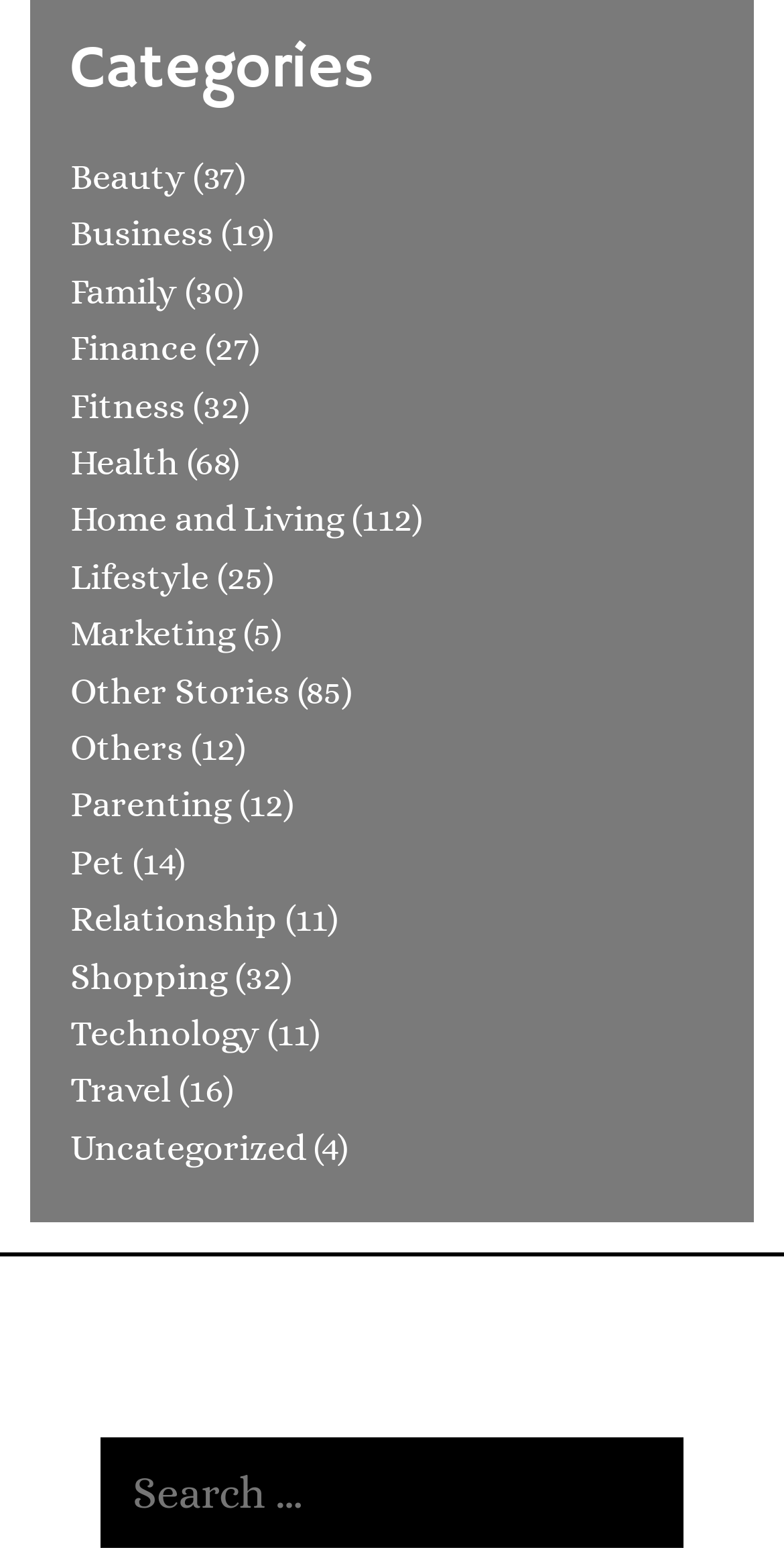Respond to the question below with a concise word or phrase:
What is the purpose of the search box?

To search for content